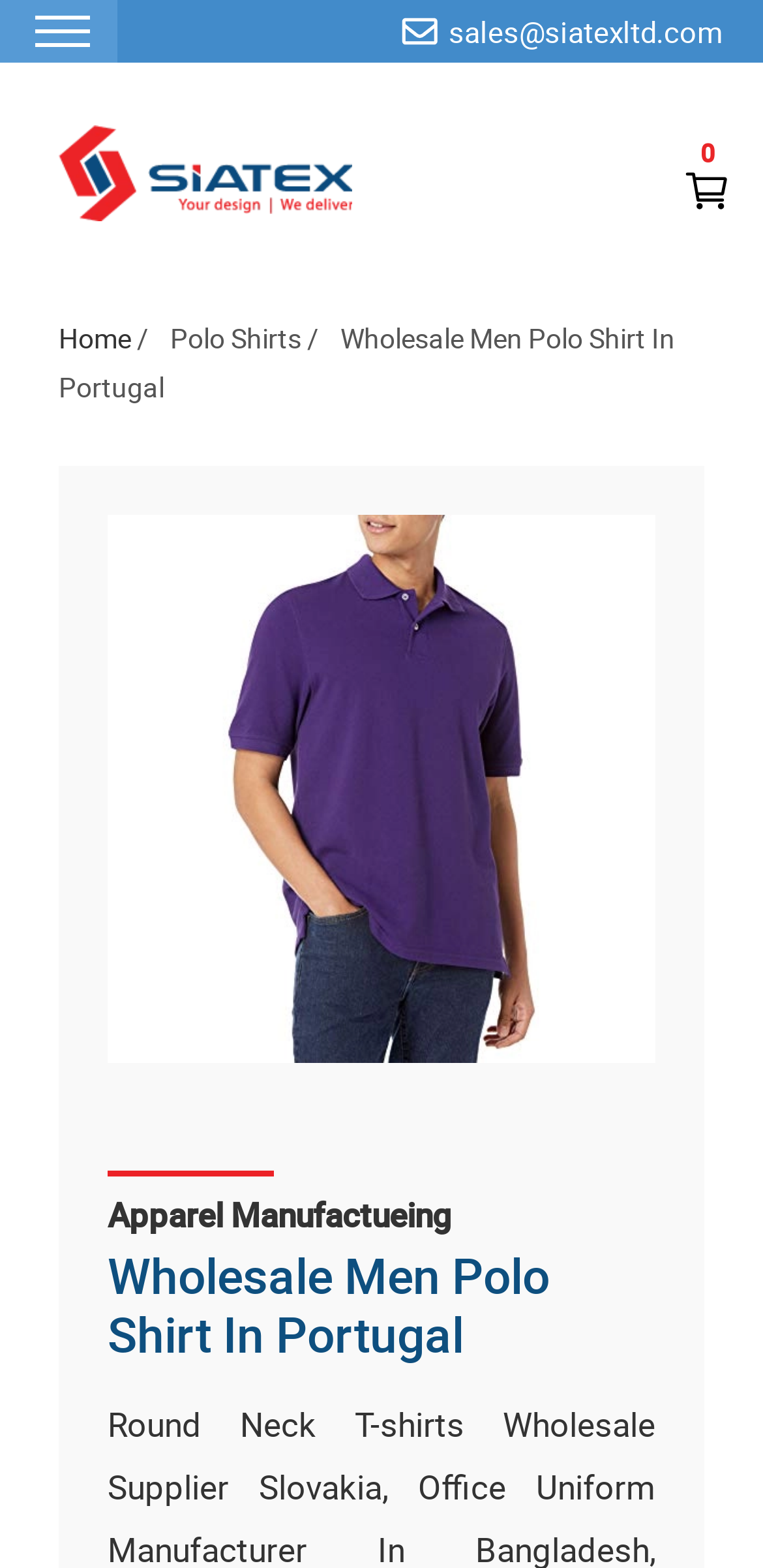What type of shirt is featured prominently?
Use the information from the screenshot to give a comprehensive response to the question.

There is an image with the text 'Wholesale Men Polo Shirt In Portugal' which suggests that polo shirts are a main product category, and there is also a link with the text 'Polo Shirts'.